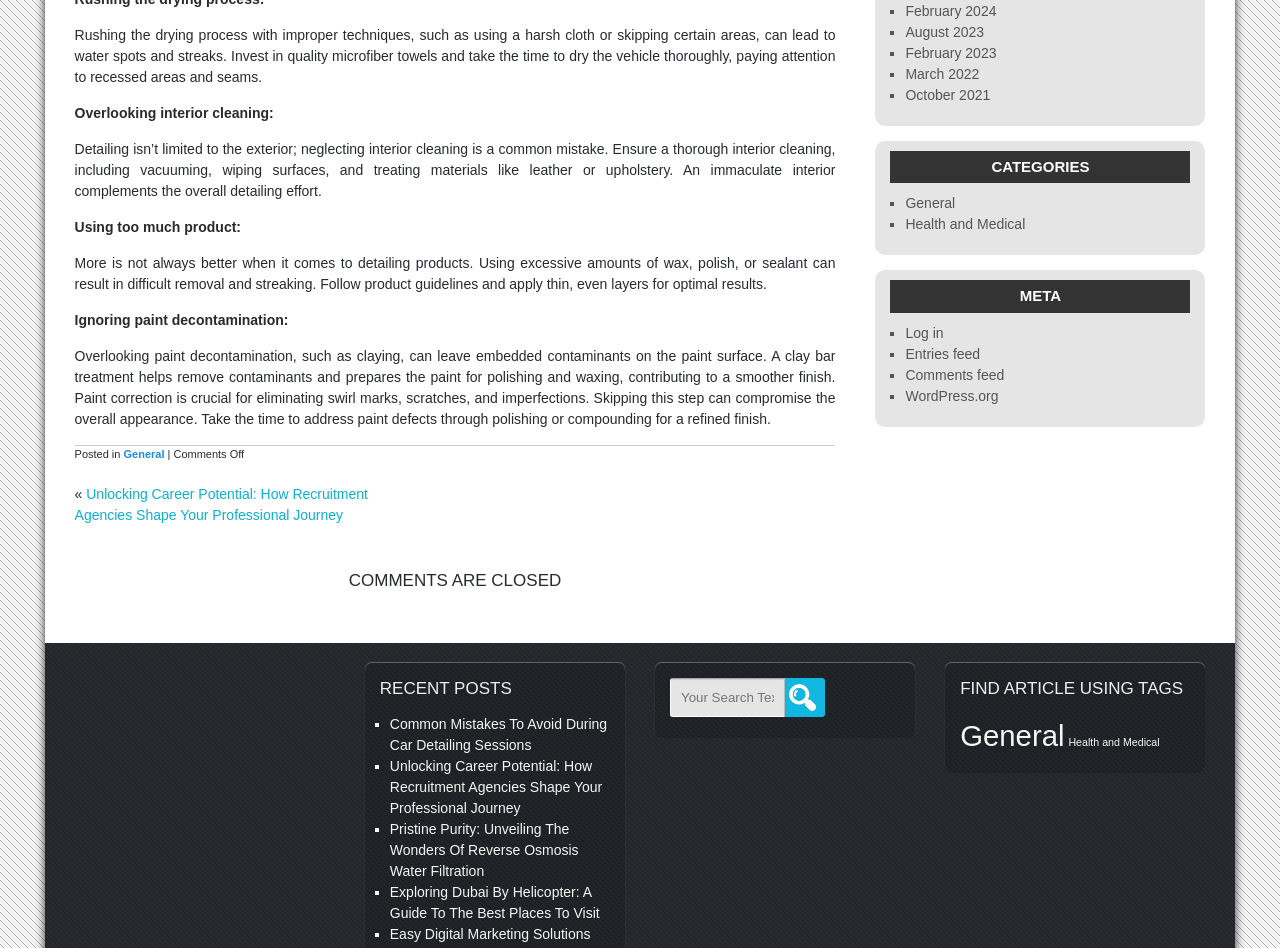Could you find the bounding box coordinates of the clickable area to complete this instruction: "Search for articles"?

[0.523, 0.715, 0.613, 0.756]